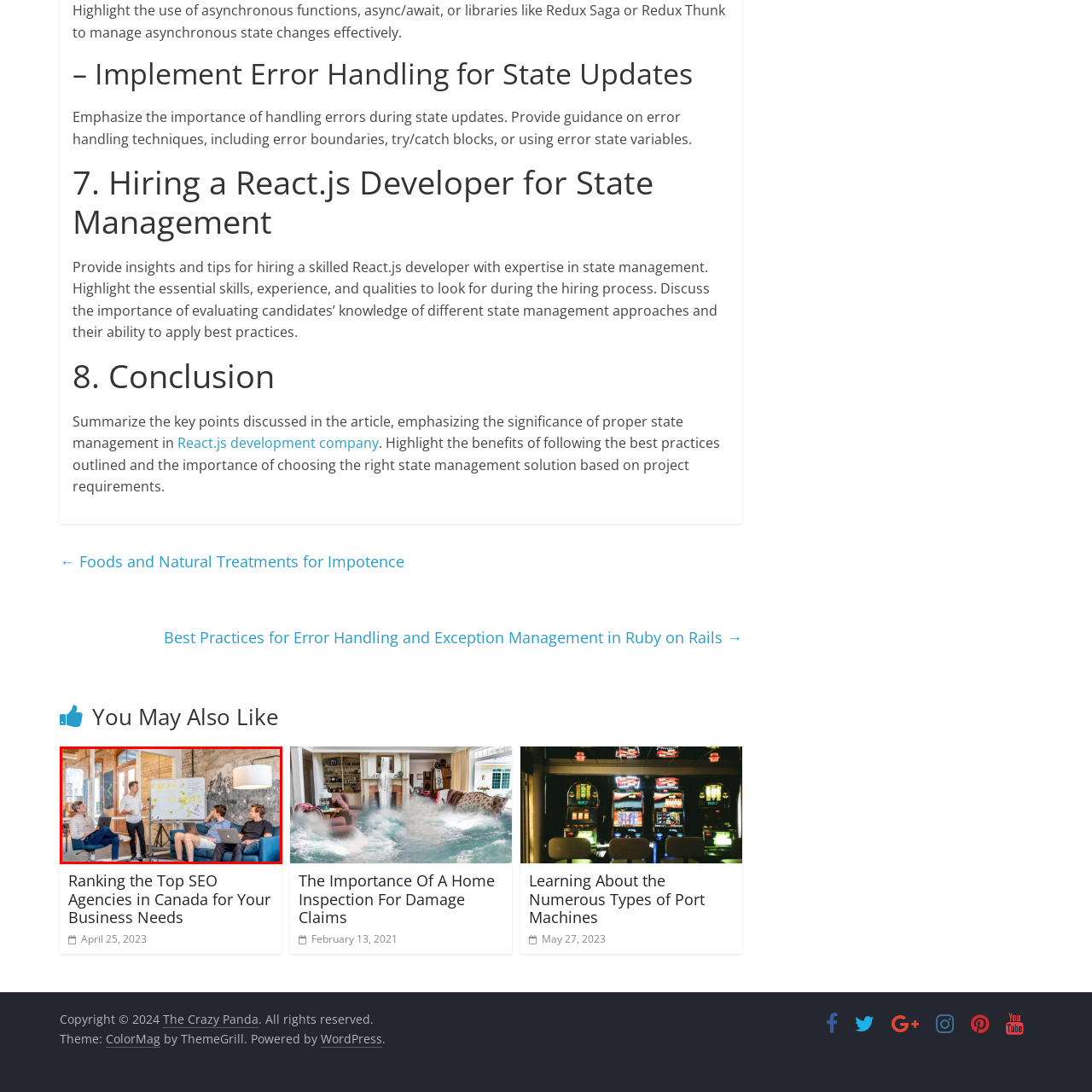What is the purpose of the sticky notes on the whiteboard?
Refer to the image enclosed in the red bounding box and answer the question thoroughly.

Based on the context of the brainstorming session, it is likely that the sticky notes on the whiteboard are being used to represent ideas, tasks, or project details that the team is discussing and organizing.